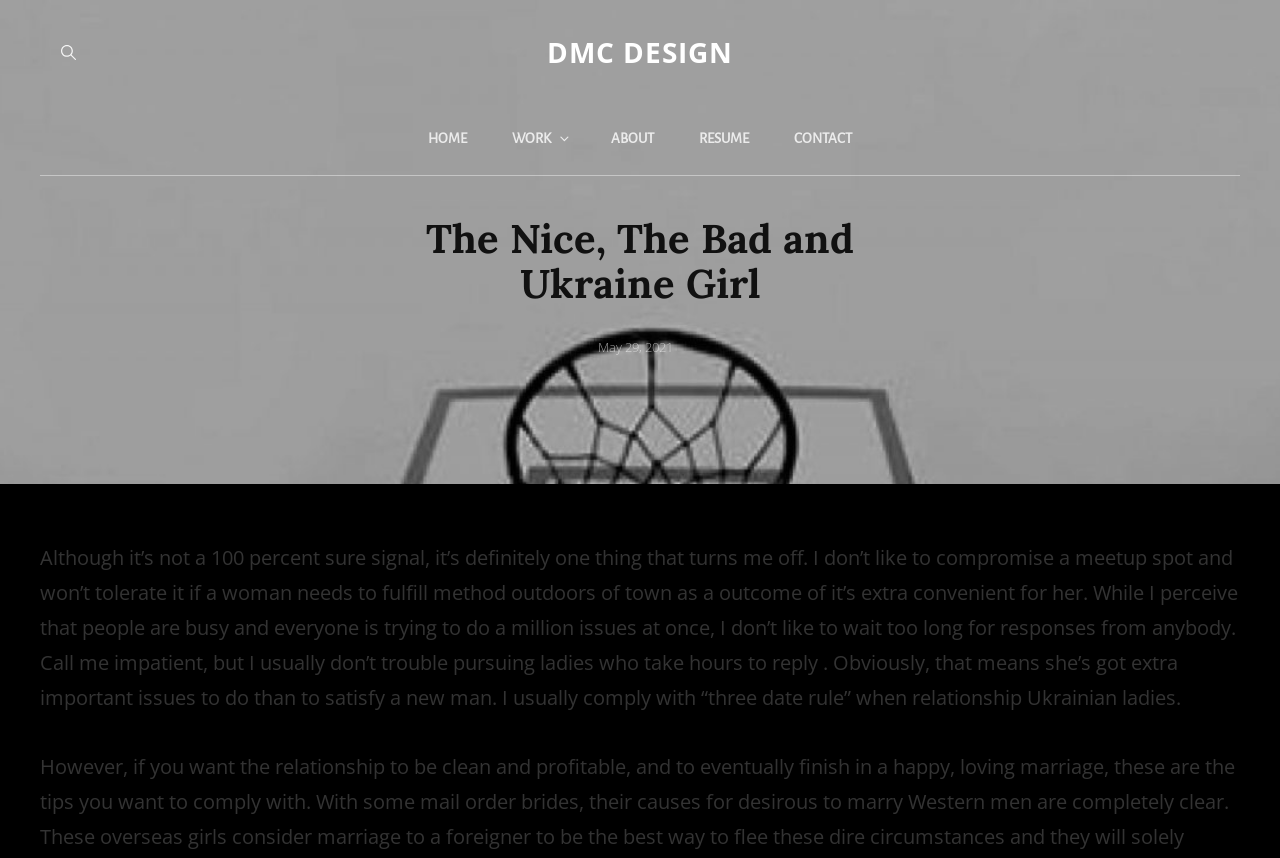Given the content of the image, can you provide a detailed answer to the question?
What is the date of the post?

I found the date of the post by looking at the link element with the text 'May 29, 2021' which is located below the heading 'The Nice, The Bad and Ukraine Girl'.